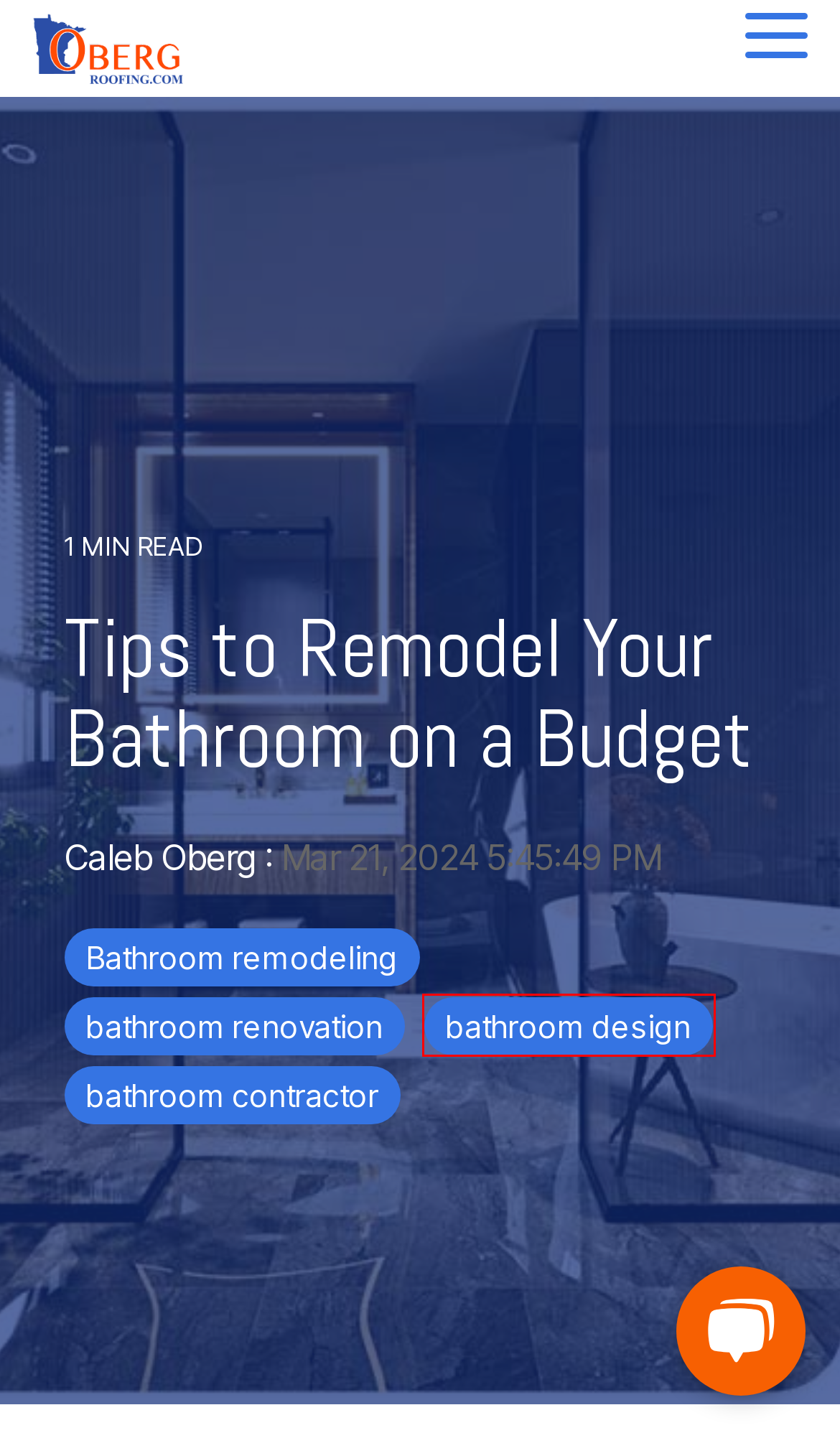With the provided screenshot showing a webpage and a red bounding box, determine which webpage description best fits the new page that appears after clicking the element inside the red box. Here are the options:
A. Oberg Roofing | Parades
B. Oberg Blog | bathroom contractor
C. Oberg Blog | Bathroom remodeling
D. Oberg Blog | bathroom renovation
E. Oberg Roofing | Service Areas
F. Oberg Blog | Caleb Oberg
G. Oberg Roofing | Customer Reviews
H. Oberg Blog | bathroom design

H